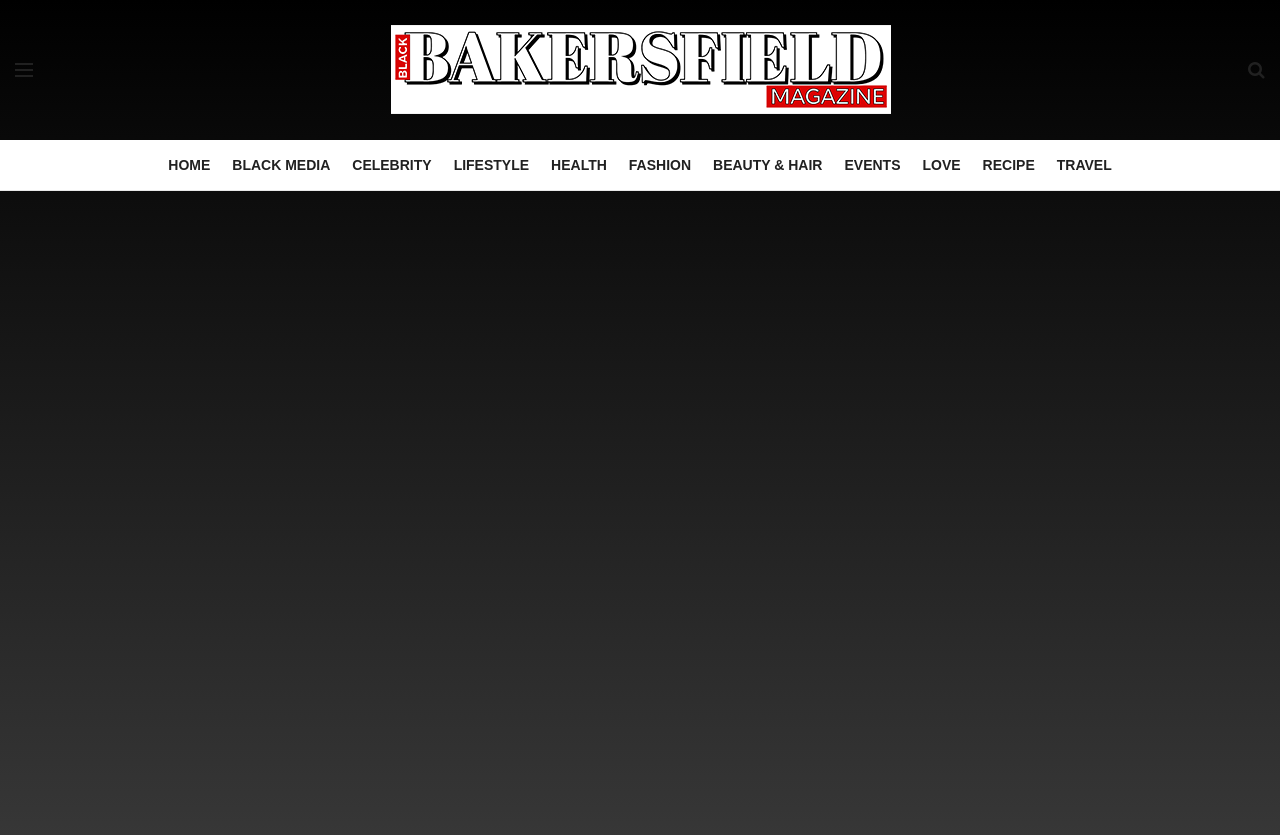Generate a comprehensive caption for the webpage you are viewing.

The webpage appears to be a news article or blog post from Bakersfield Black Magazine. At the top left, there is a small link with no text, and next to it, a larger link with the magazine's name, accompanied by an image of the magazine's logo. 

On the top right, there is a small icon represented by a Unicode character. Below the top section, there is a navigation menu with 10 links, including "HOME", "BLACK MEDIA", "CELEBRITY", "LIFESTYLE", "HEALTH", "FASHION", "BEAUTY & HAIR", "EVENTS", "LOVE", and "RECIPE". These links are arranged horizontally, with "HOME" on the left and "RECIPE" on the right.

The main content of the webpage is not explicitly described in the accessibility tree, but based on the meta description, it appears to be an article about a lady who ripped up a R20 note to use on her nails.